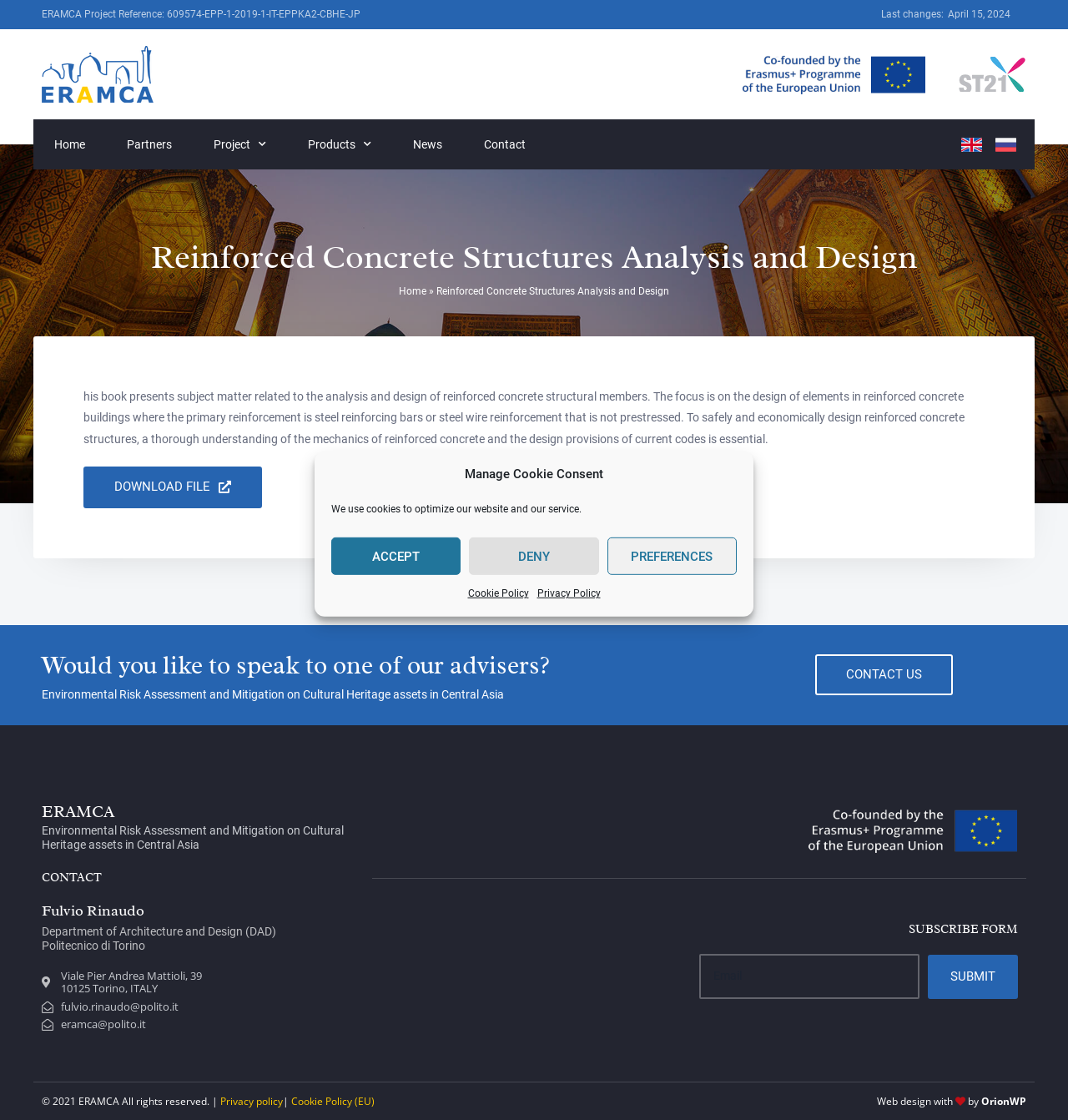Extract the top-level heading from the webpage and provide its text.

Reinforced Concrete Structures Analysis and Design